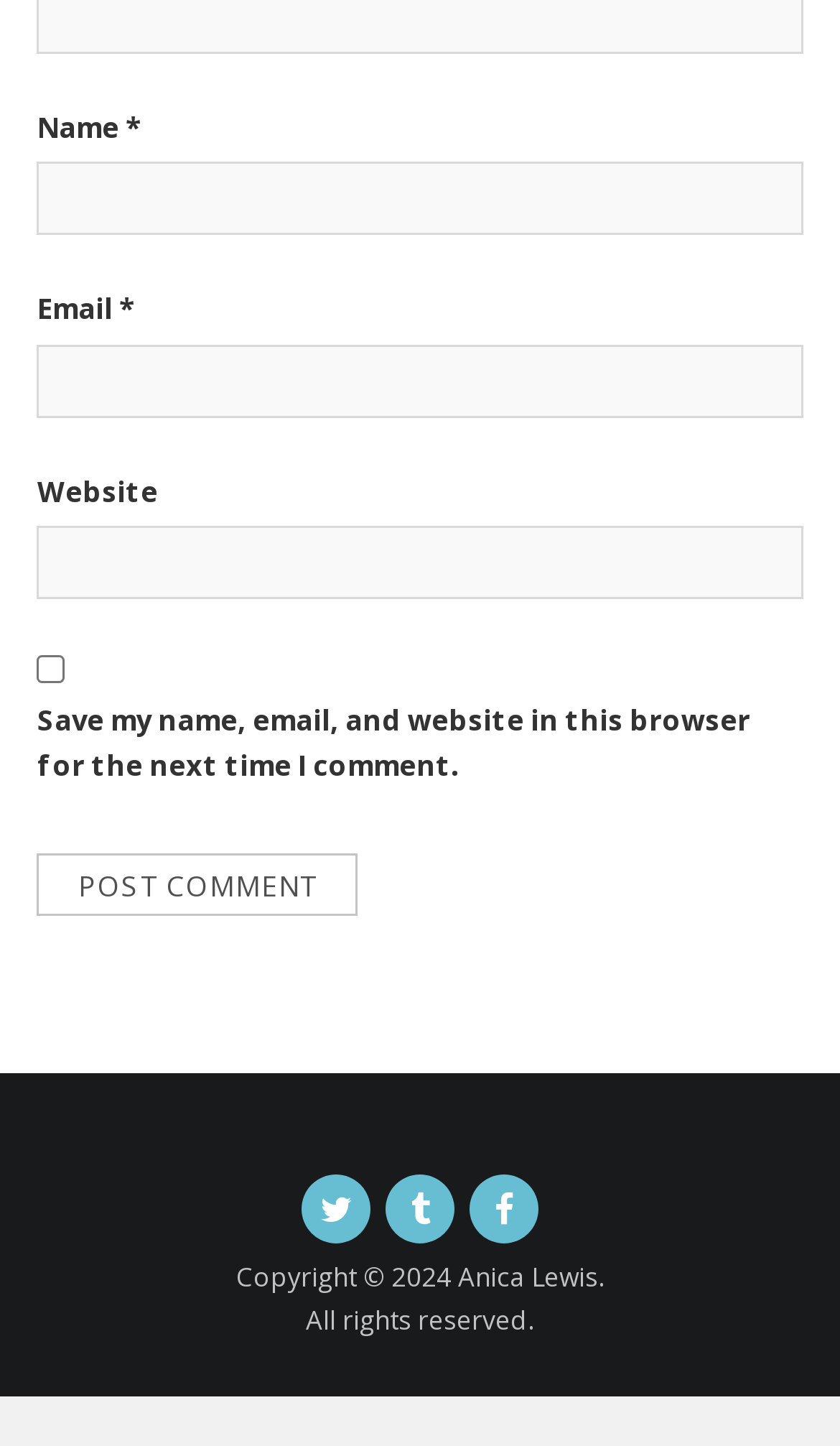Please identify the bounding box coordinates of the element that needs to be clicked to perform the following instruction: "Input your email".

[0.045, 0.238, 0.955, 0.289]